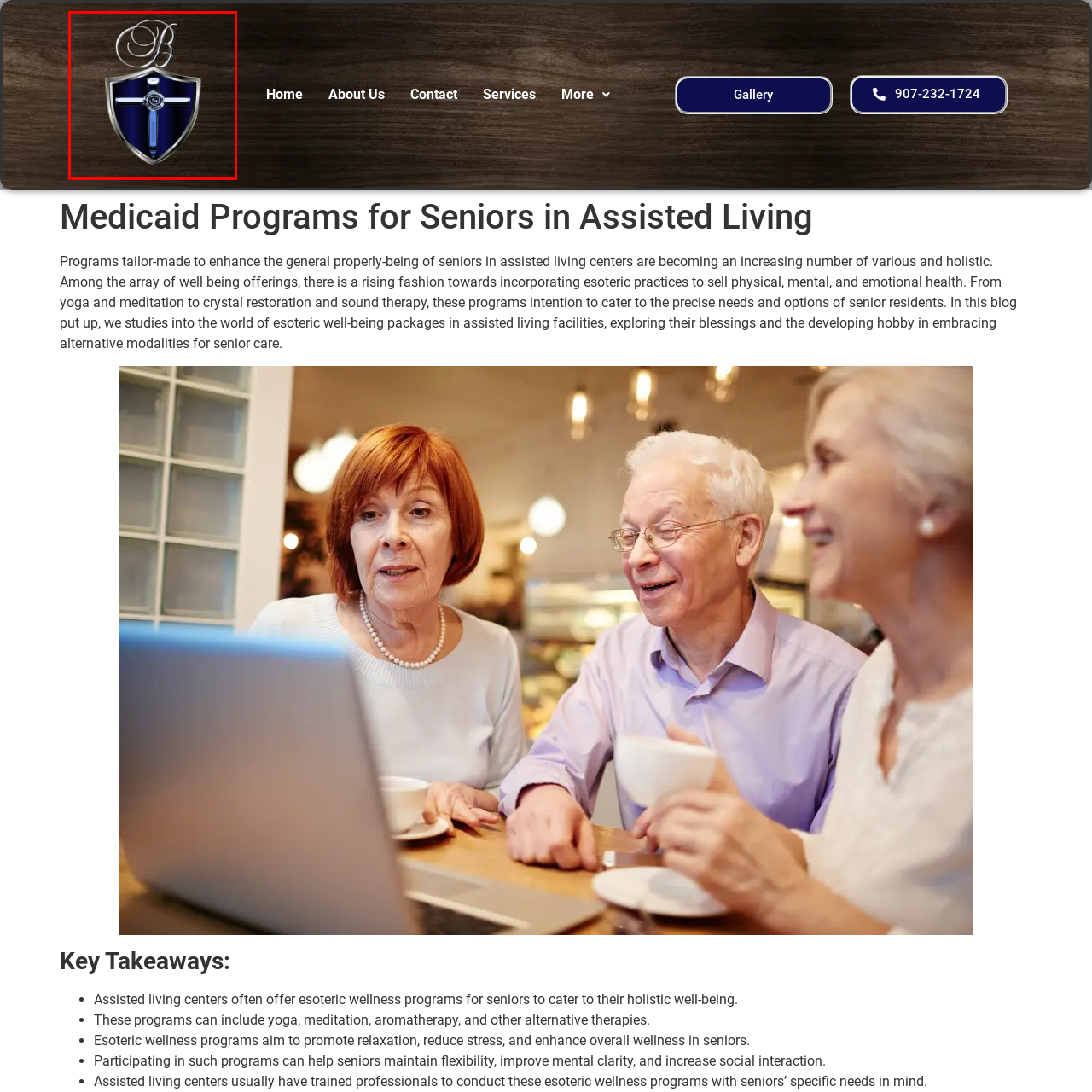Offer a detailed explanation of the scene within the red bounding box.

The image features the Briar Rose logo, prominently displayed within a shield design that symbolizes protection and strength. The logo incorporates a stylized letter "B" elegantly crafted in silver at the top, while a blue shield forms the background. At the center, a silver cross intersects a rose, representing a blend of faith and beauty. This emblematic logo aligns with the theme of the associated webpage, which focuses on Medicaid programs for seniors in assisted living, signifying care and support for the well-being of elderly residents. The overall design conveys a sense of compassion and commitment to holistic wellness, echoing the esoteric practices highlighted in the site’s content.